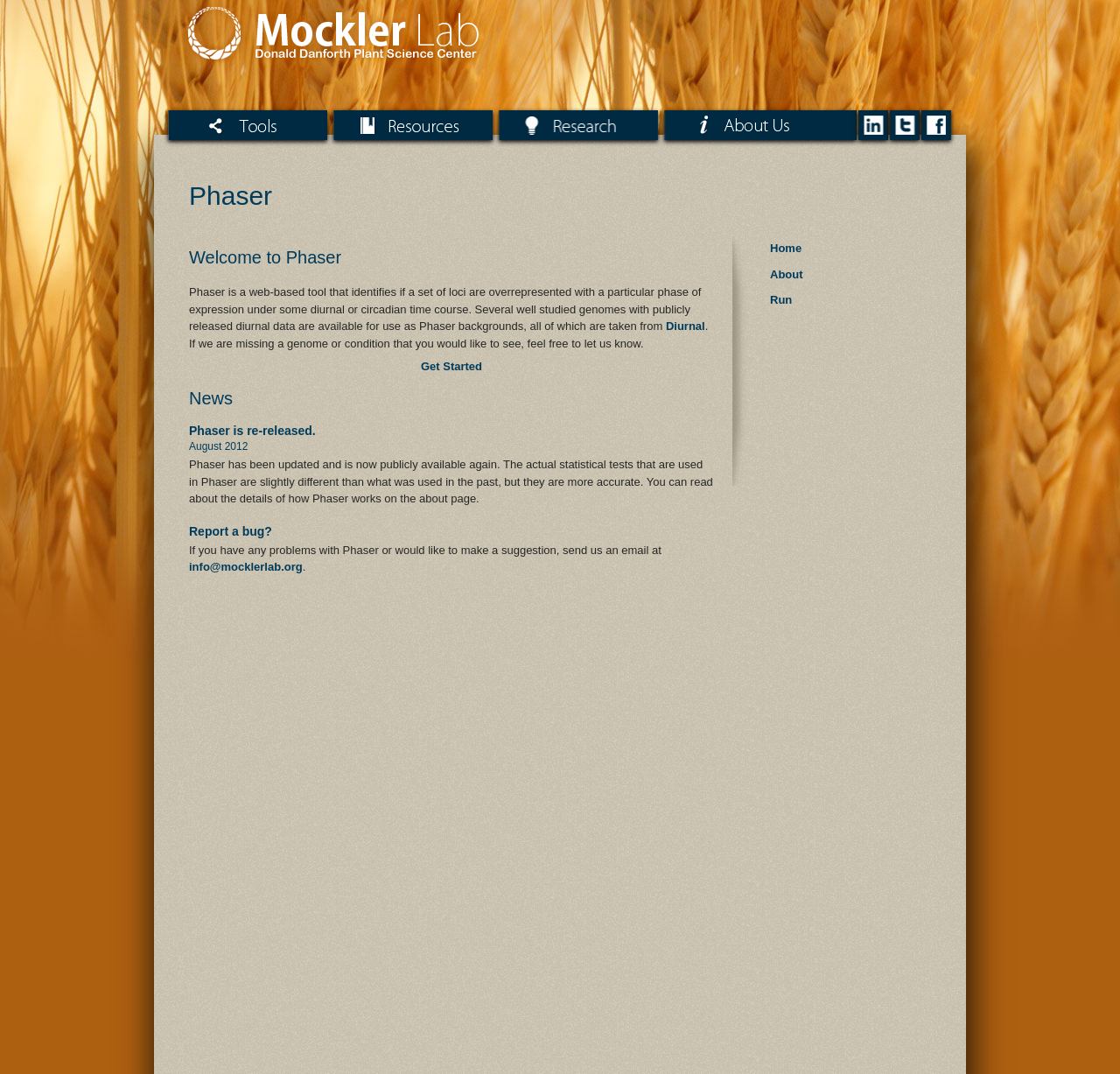Convey a detailed summary of the webpage, mentioning all key elements.

The webpage is titled "Phaser" and appears to be a tool for identifying overrepresented loci in a particular phase of expression under diurnal or circadian time courses. 

At the top of the page, there is a header section with seven links: "Tools", "Supplements", "Research", "About", "Linked In", "Twitter", and "Facebook", arranged horizontally from left to right. 

Below the header section, there is a large heading "Phaser" followed by a smaller heading "Welcome to Phaser". 

The main content of the page is divided into several sections. The first section describes Phaser, stating that it is a web-based tool that identifies overrepresented loci in a particular phase of expression under diurnal or circadian time courses. There is a link to "Diurnal" within this section. 

To the right of this section, there is a "Get Started" link. 

Below the description of Phaser, there is a "News" section with three news articles. The first news article, dated August 2012, announces the re-release of Phaser with updated statistical tests. The second news article is not explicitly stated, but there is a time stamp associated with it. The third news article is a call to report any bugs or make suggestions, with an email address provided. 

At the bottom right of the page, there are three links: "Home", "About", and "Run", arranged vertically from top to bottom.